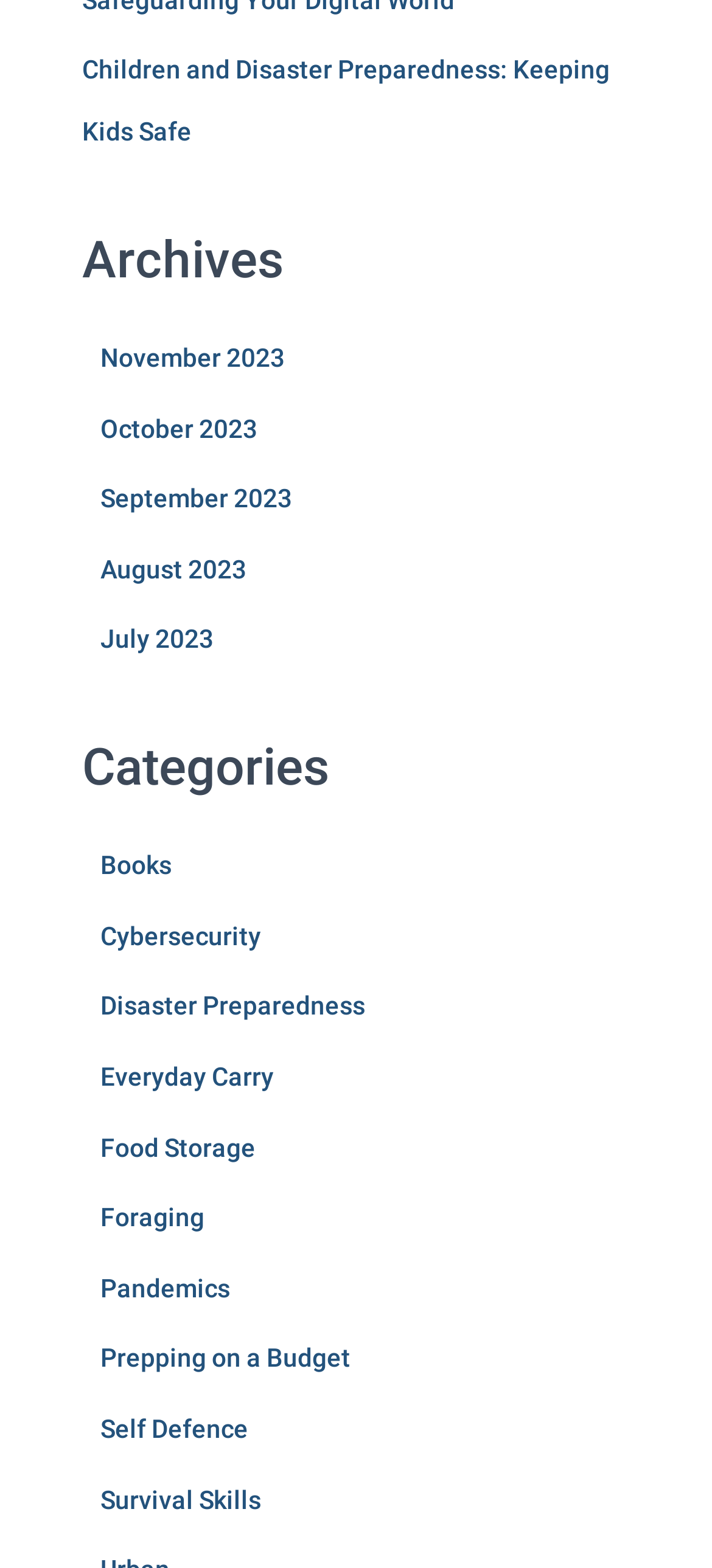Locate the bounding box coordinates of the clickable area to execute the instruction: "Read about Pandemics". Provide the coordinates as four float numbers between 0 and 1, represented as [left, top, right, bottom].

[0.141, 0.812, 0.323, 0.831]